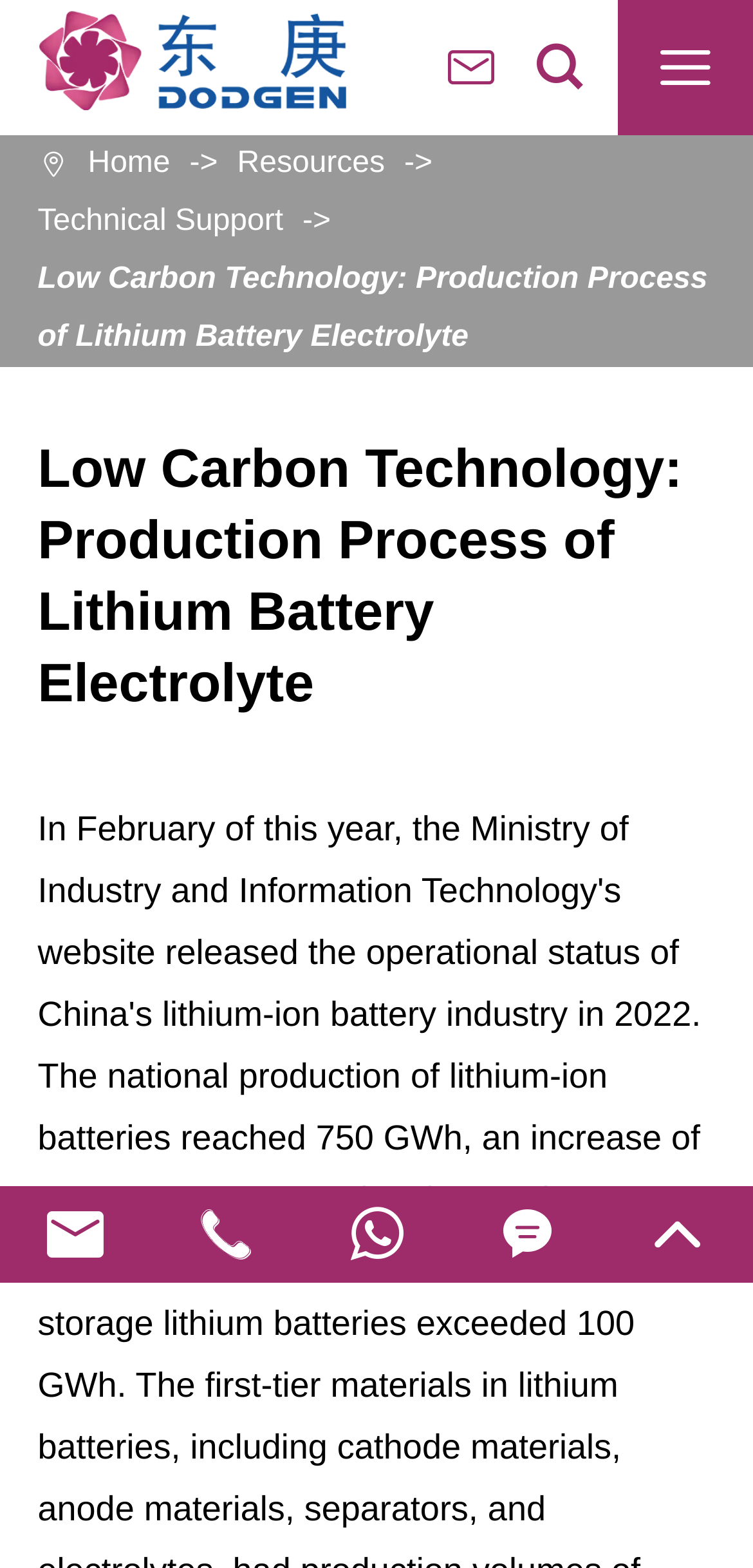Using the information from the screenshot, answer the following question thoroughly:
How many social media links are at the bottom?

I examined the bottom part of the webpage and found four social media links represented by Unicode characters '', '', '', and ''.